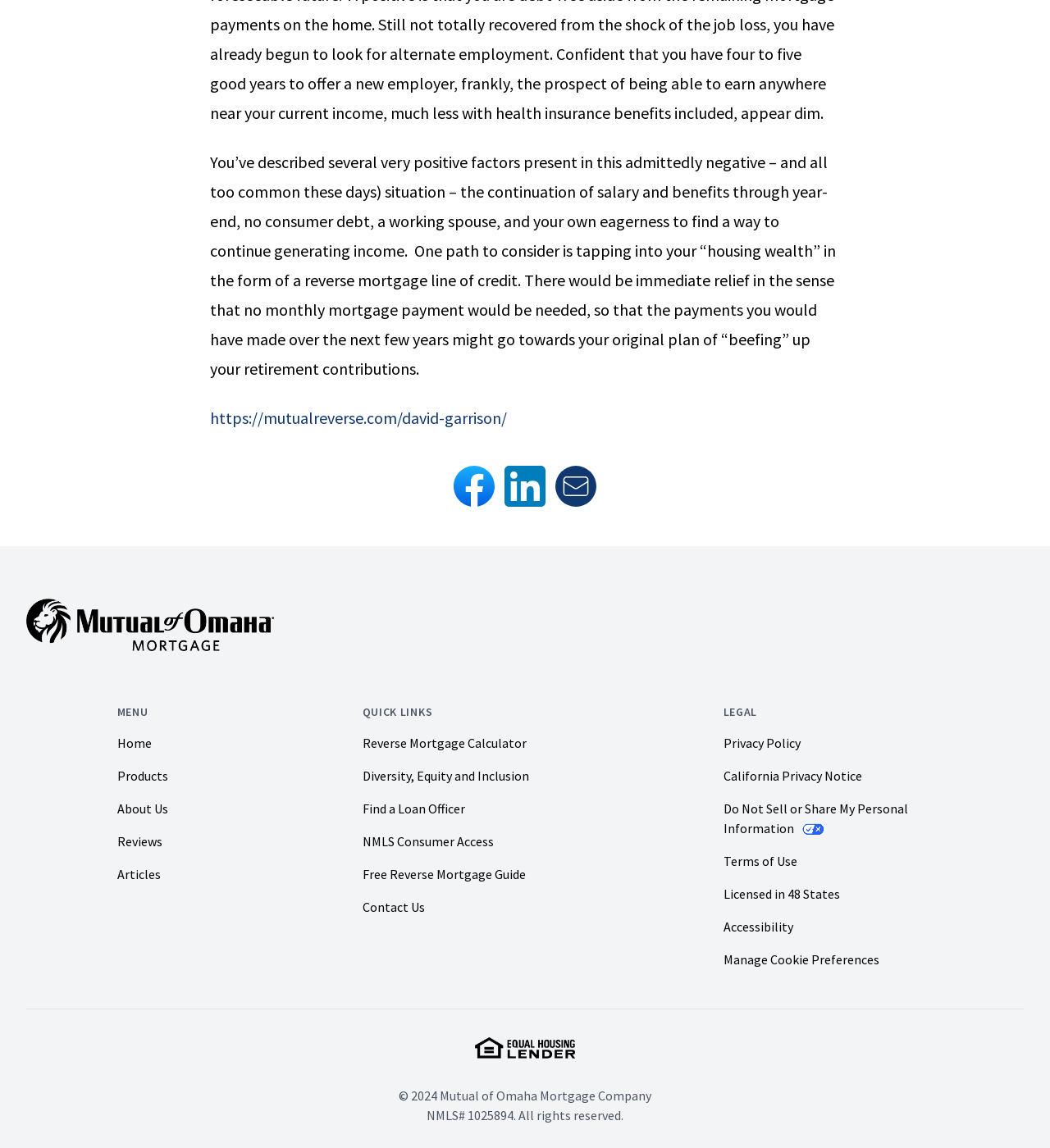Identify the bounding box coordinates necessary to click and complete the given instruction: "Share to Facebook".

[0.432, 0.406, 0.471, 0.441]